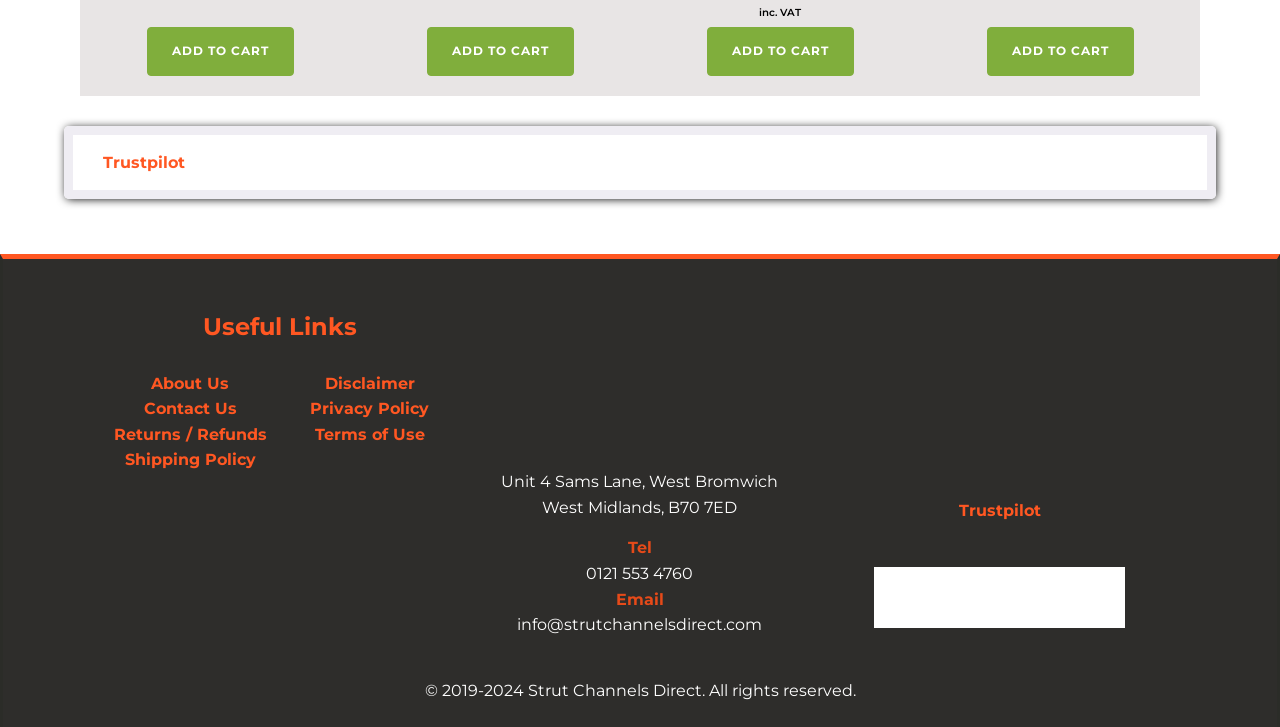What is the purpose of the buttons?
Your answer should be a single word or phrase derived from the screenshot.

Add to cart